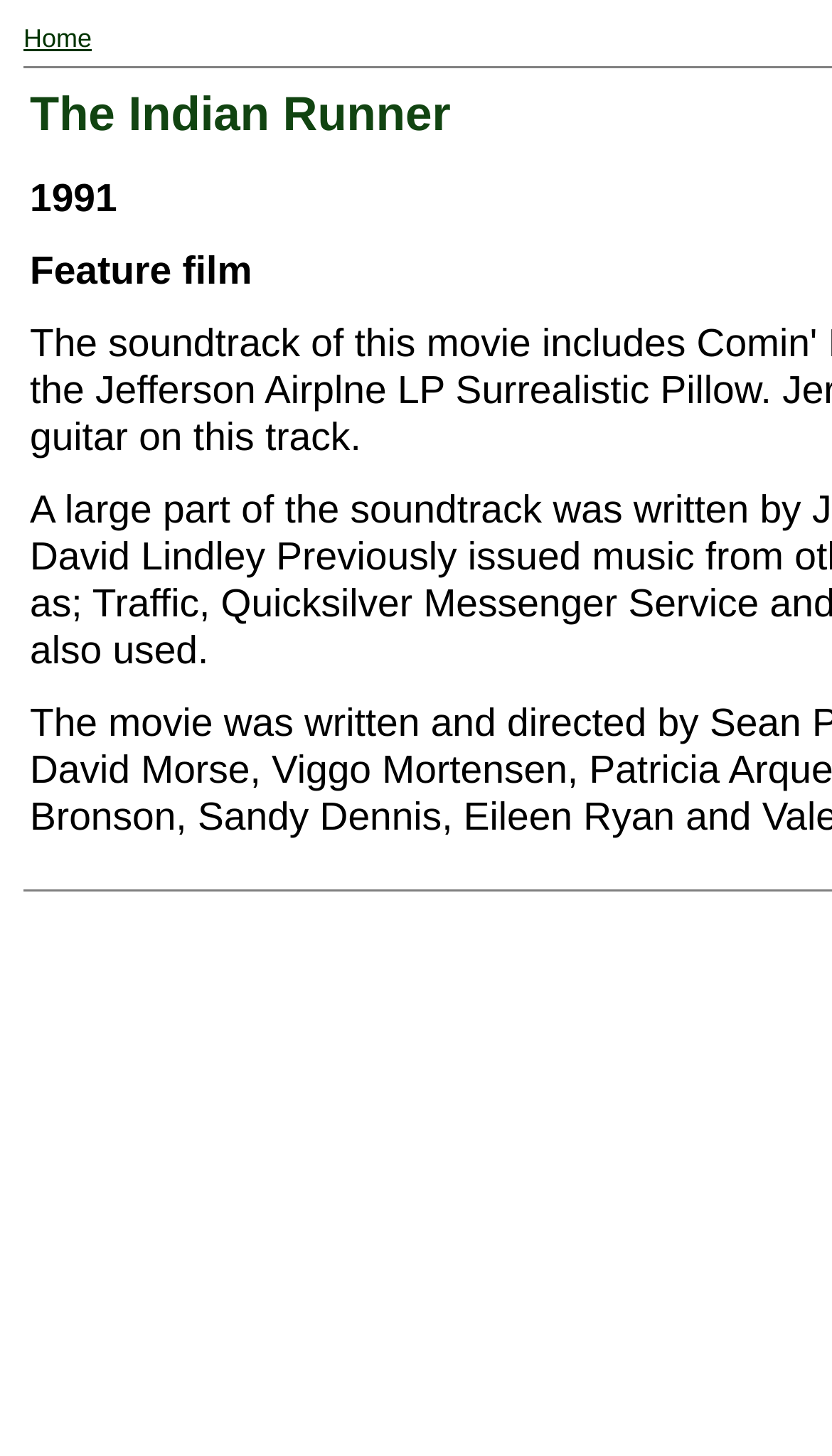Please determine the bounding box coordinates for the UI element described here. Use the format (top-left x, top-left y, bottom-right x, bottom-right y) with values bounded between 0 and 1: Home

[0.028, 0.016, 0.11, 0.037]